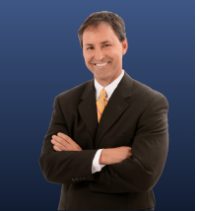Illustrate the image with a detailed caption.

The image features a professional-looking individual dressed in a dark suit, standing with arms crossed and a friendly smile. The backdrop is a gradient of deep blue, which complements the formal attire. The subject's confident stance suggests professionalism and approachability, making this image appropriate for contexts related to legal or business services. This aligns with the surrounding content discussing legal consultations following accidents, particularly in connection with the recent car accident involving an 18-wheeler.